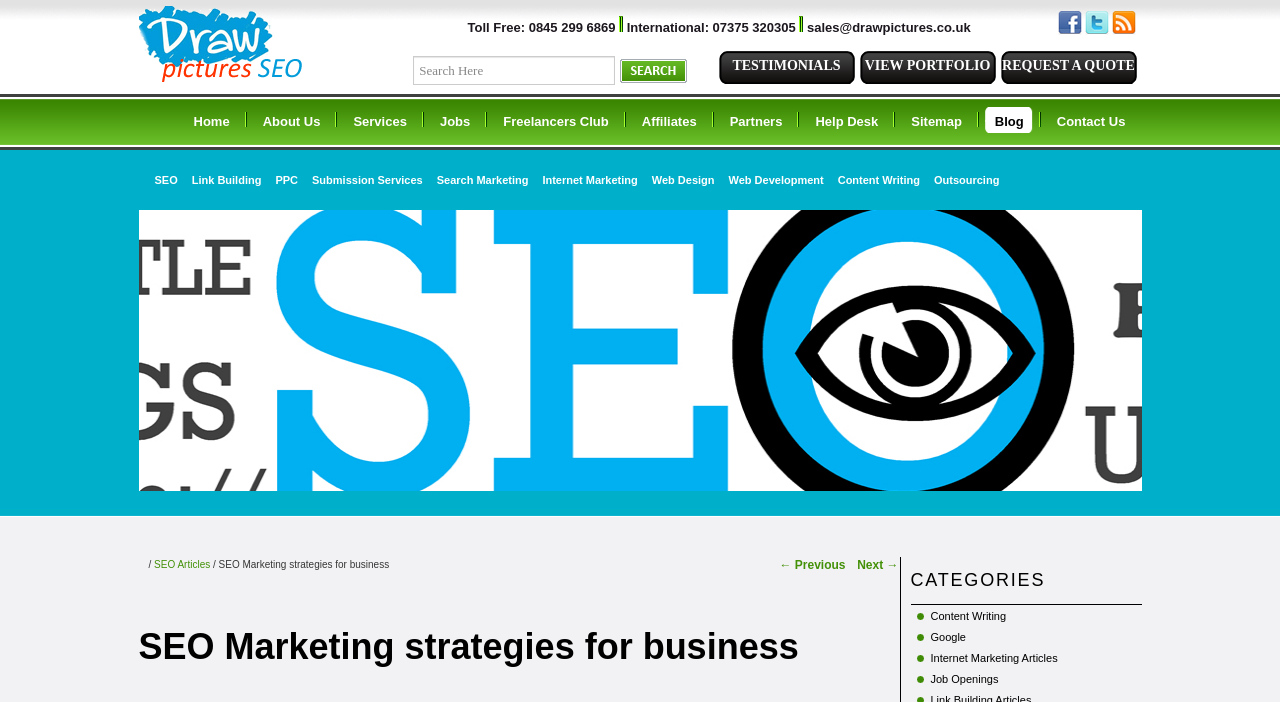What is the purpose of the search bar?
Give a detailed and exhaustive answer to the question.

The search bar is located in the top-right corner of the webpage, and it allows users to search for specific content within the website.